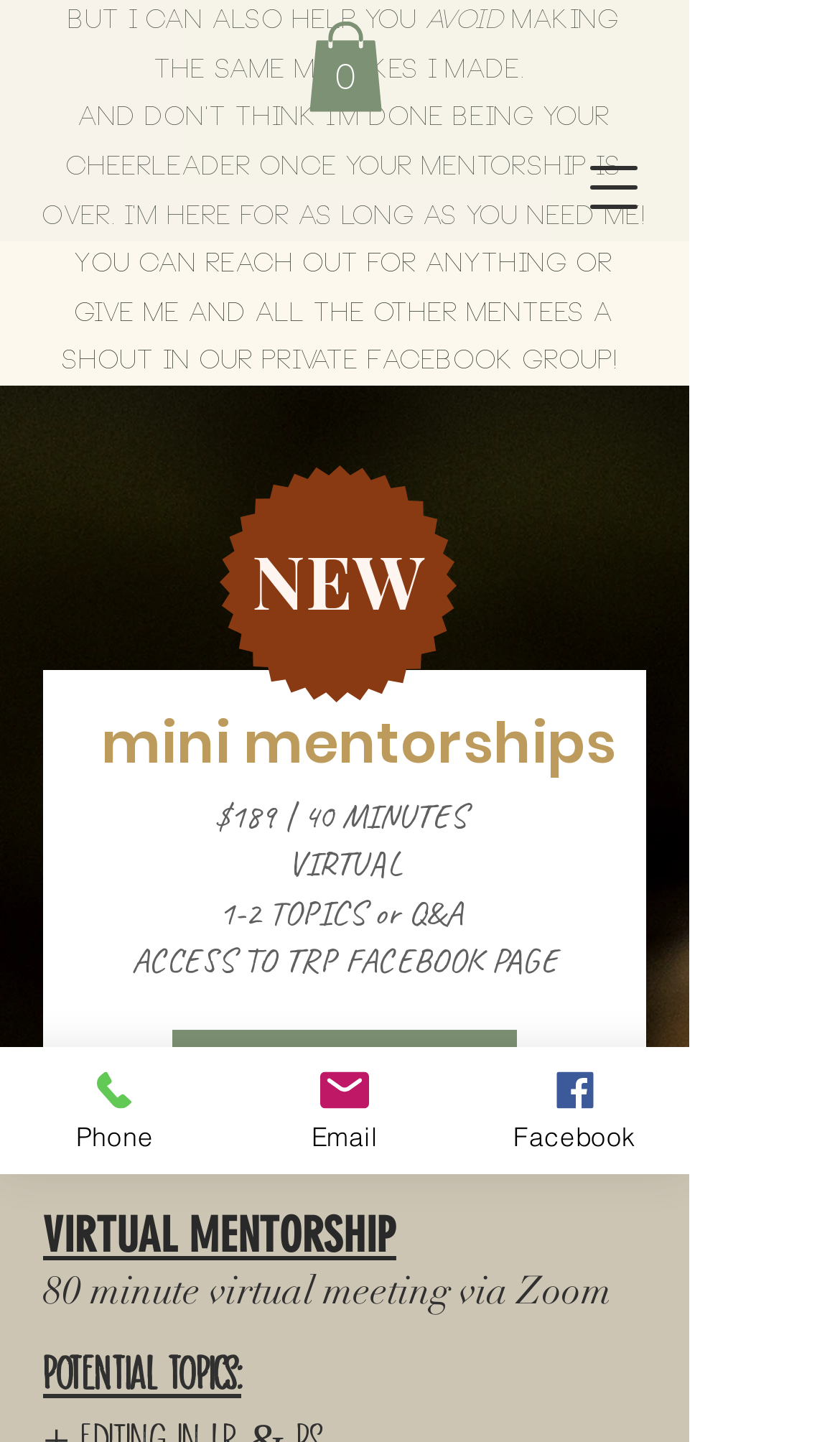Use the details in the image to answer the question thoroughly: 
What is the topic of the webpage?

I inferred the topic of the webpage by looking at the content of the page, which mentions mentorships, virtual meetings, and photography-related topics. This suggests that the topic of the webpage is photography mentorship.